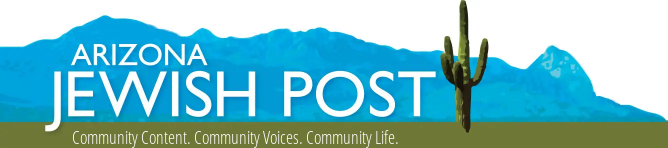What is the purpose of the publication?
Please give a detailed and elaborate answer to the question based on the image.

The tagline 'Community Content. Community Voices. Community Life' emphasizes the publication's commitment to serving and engaging the local community, suggesting that the purpose of the publication is to foster a sense of community and connection among its readers.